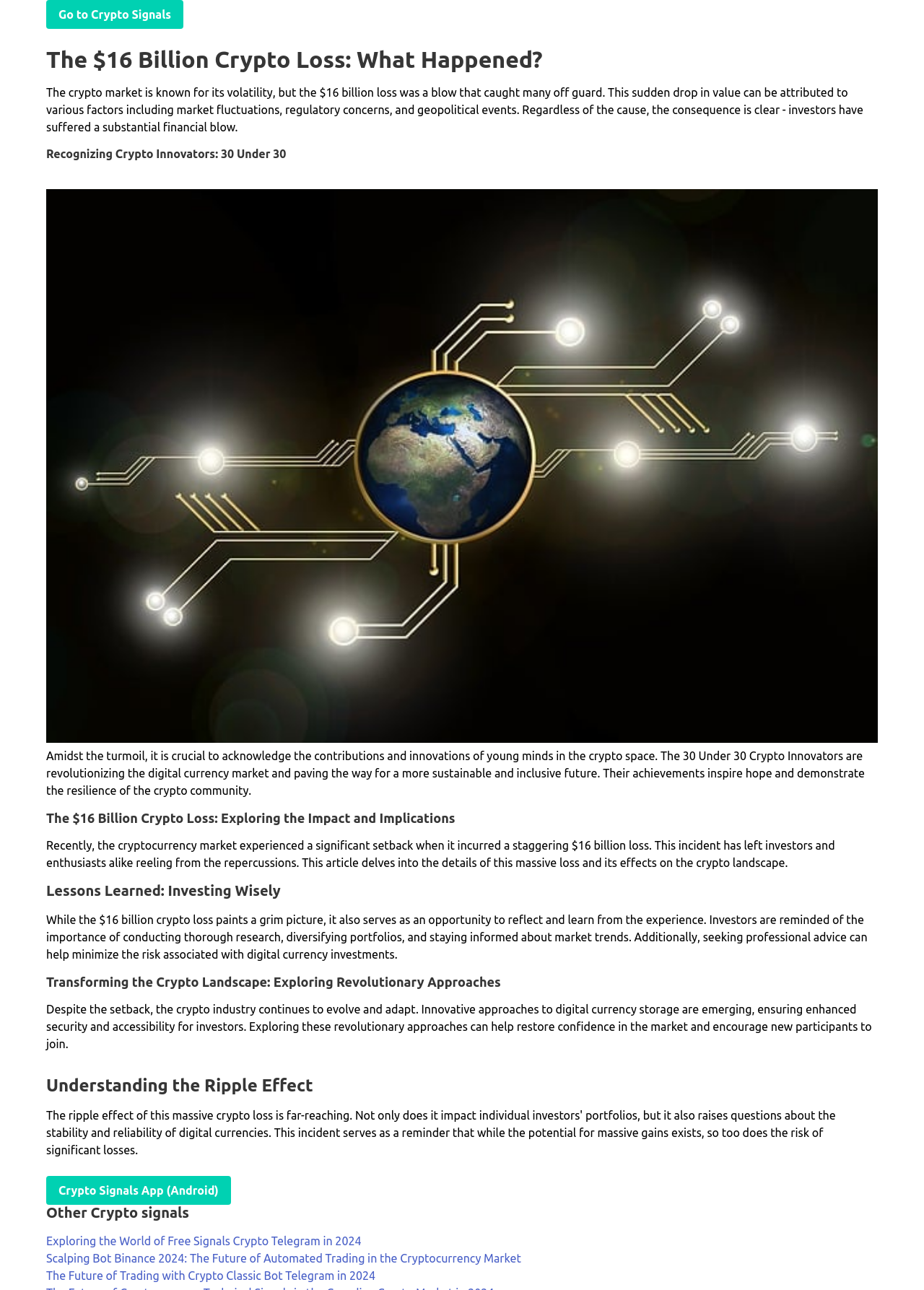Use a single word or phrase to answer the question:
What is the purpose of the 30 Under 30 Crypto Innovators?

To inspire hope